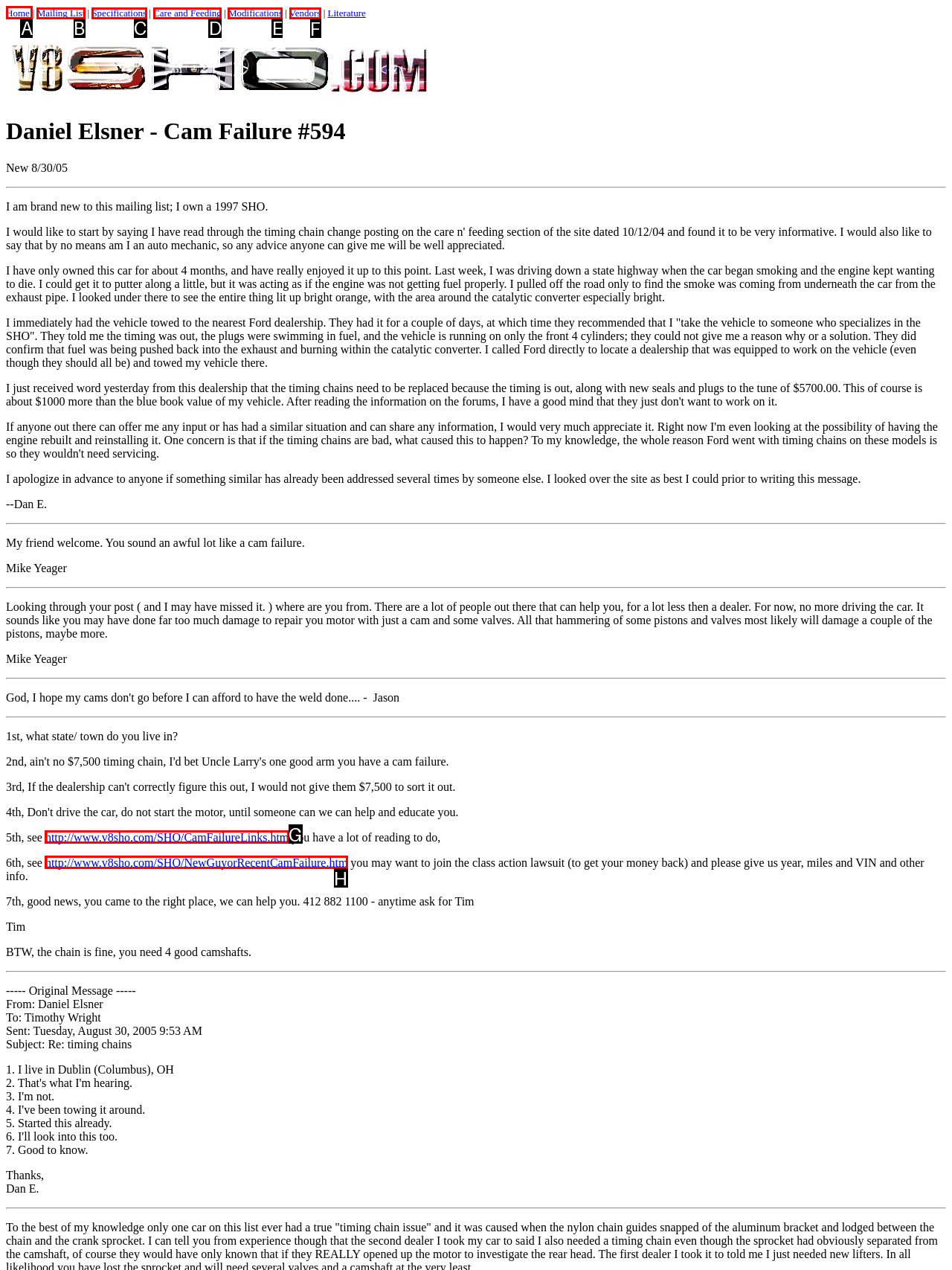Tell me which one HTML element I should click to complete the following task: Click on the 'Vendors' link Answer with the option's letter from the given choices directly.

F